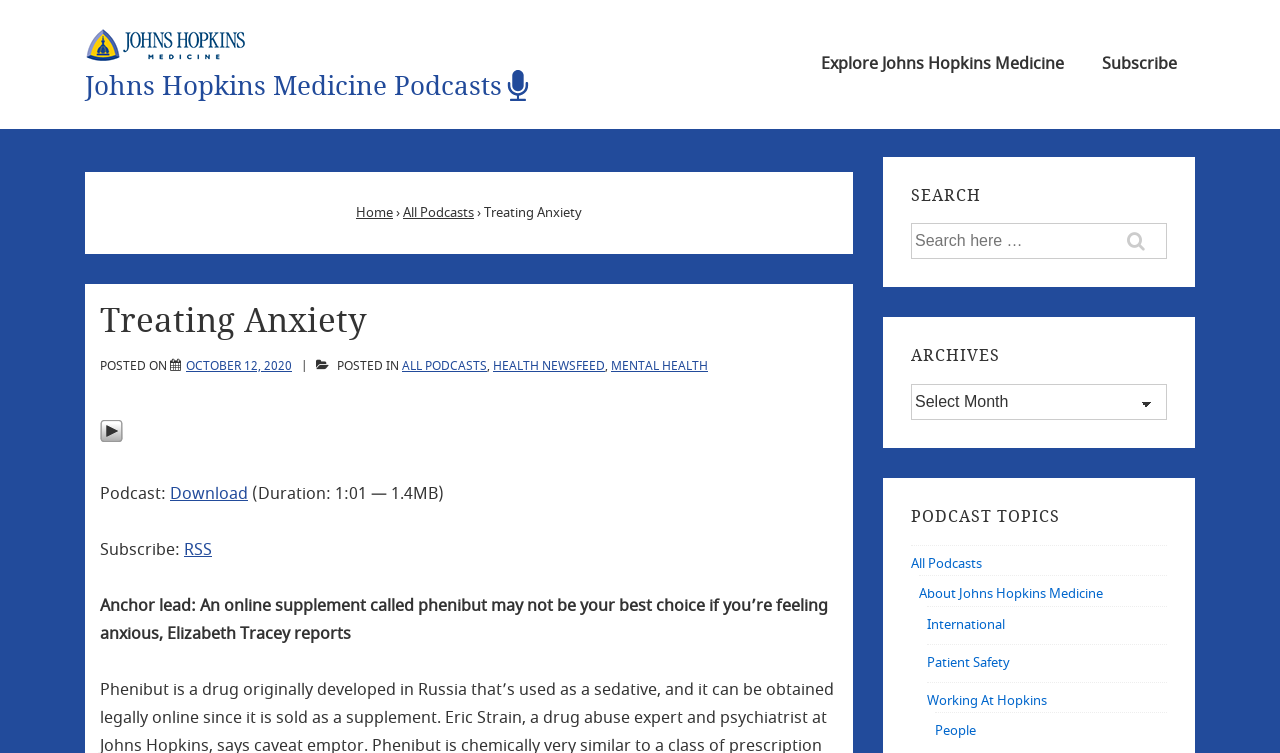Could you indicate the bounding box coordinates of the region to click in order to complete this instruction: "Subscribe to the RSS feed".

[0.144, 0.715, 0.166, 0.747]